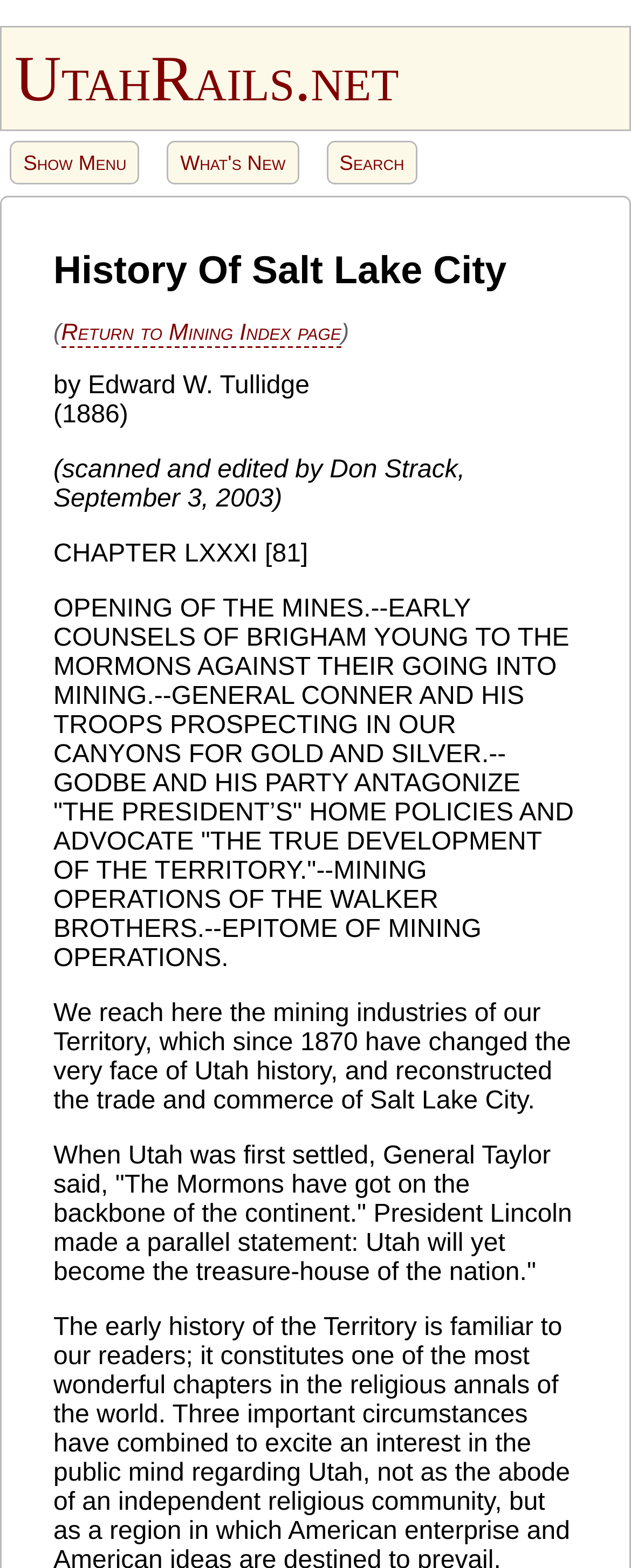Respond with a single word or phrase:
What is the year the chapter was written?

1886